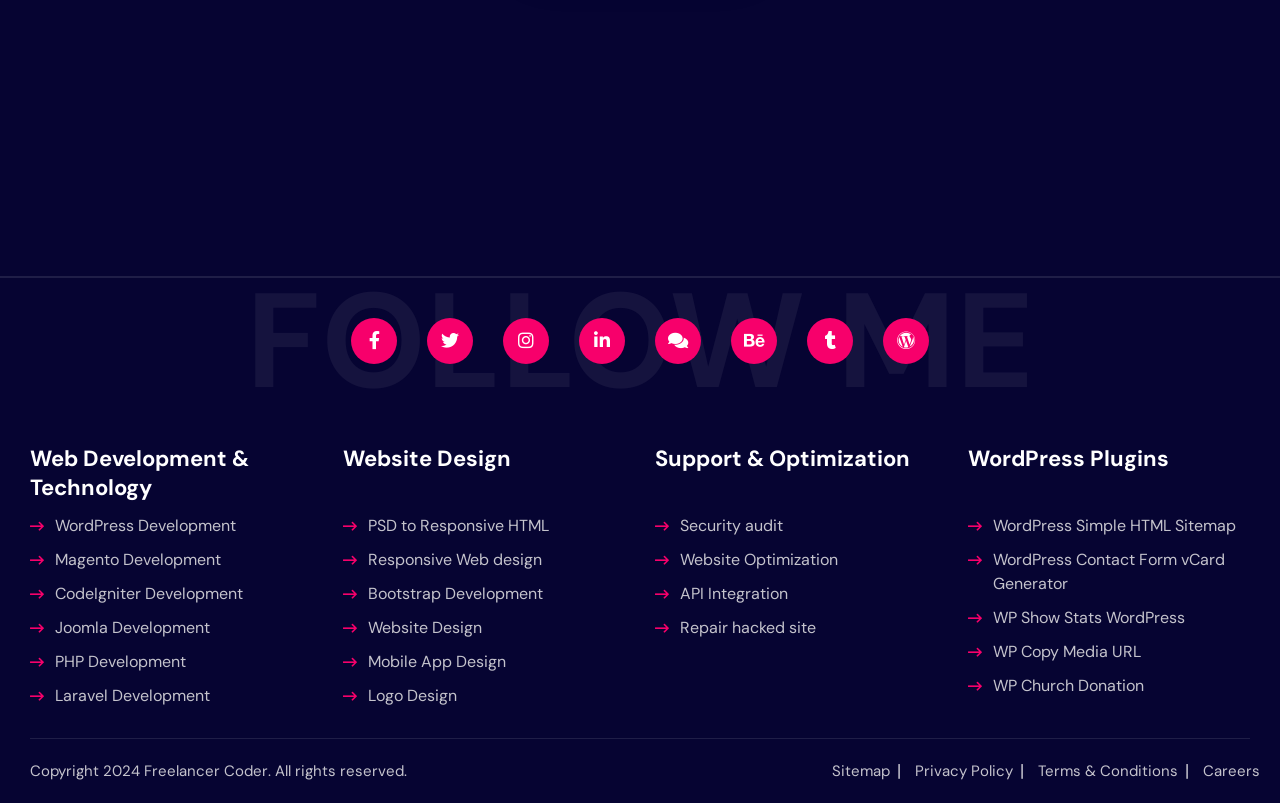Please find the bounding box for the following UI element description. Provide the coordinates in (top-left x, top-left y, bottom-right x, bottom-right y) format, with values between 0 and 1: WP Copy Media URL

[0.756, 0.791, 0.891, 0.833]